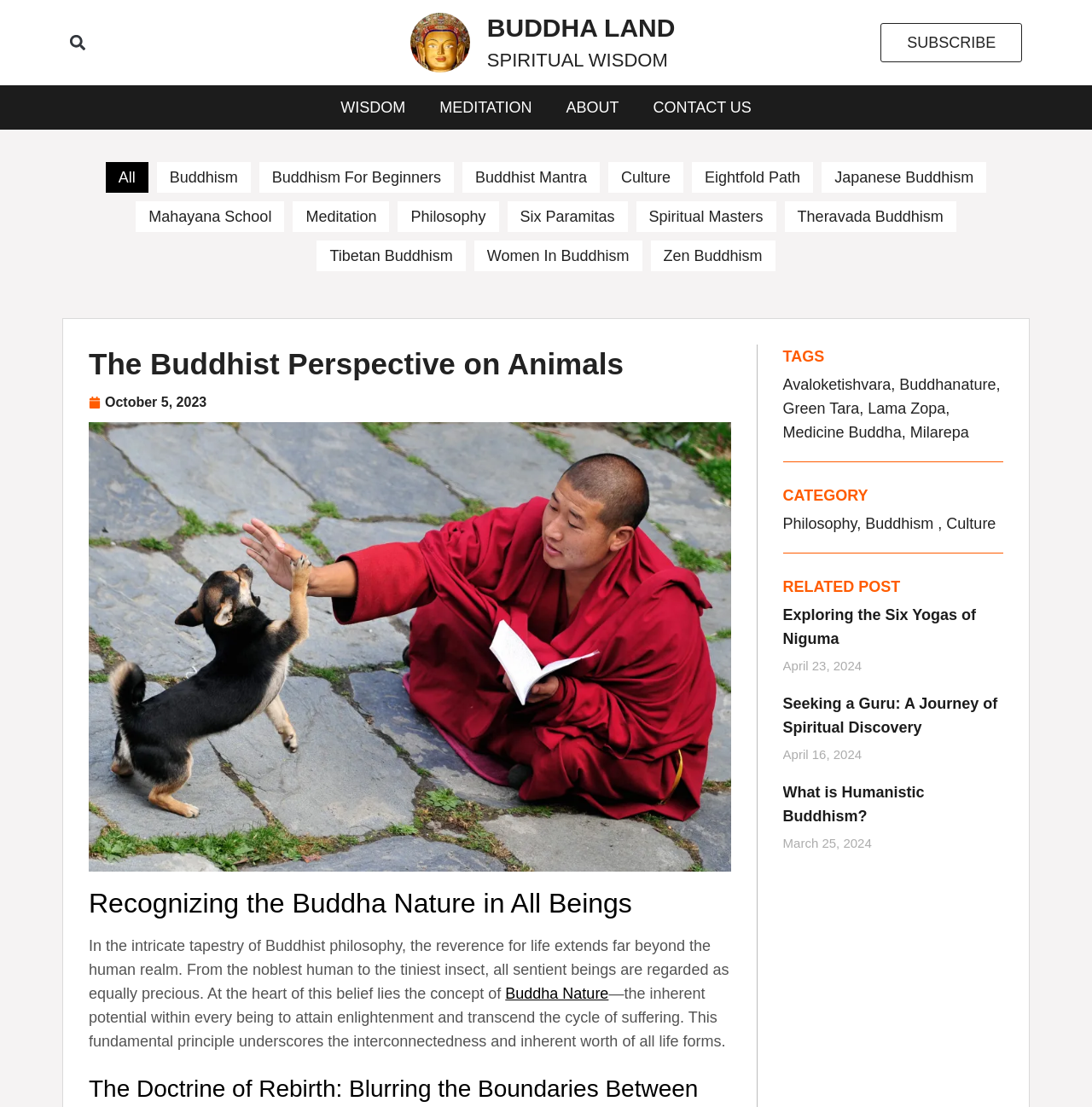Identify the bounding box coordinates of the element to click to follow this instruction: 'Search for something'. Ensure the coordinates are four float values between 0 and 1, provided as [left, top, right, bottom].

[0.058, 0.026, 0.084, 0.051]